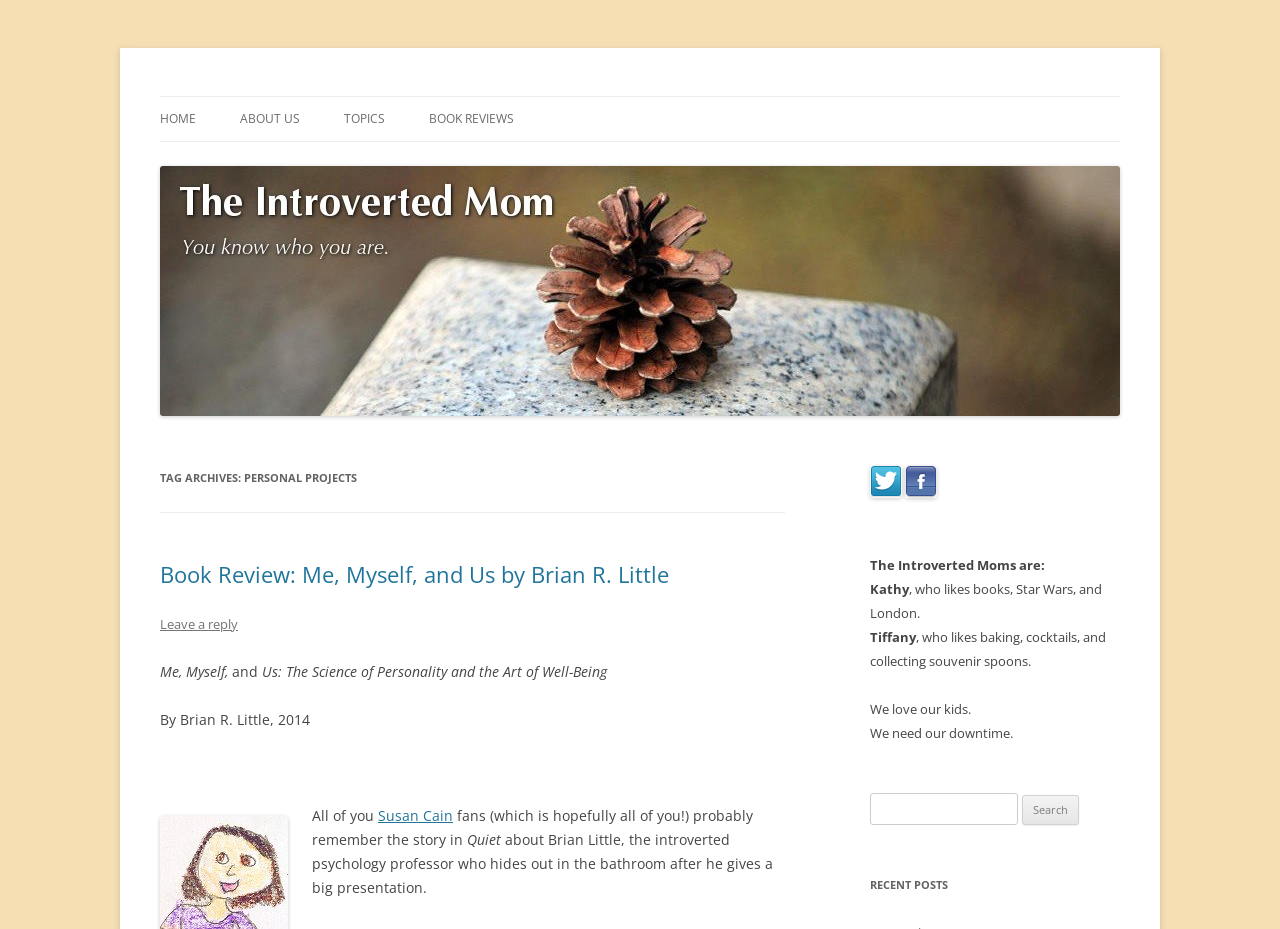What is the title of the book reviewed on the webpage? Analyze the screenshot and reply with just one word or a short phrase.

Me, Myself, and Us